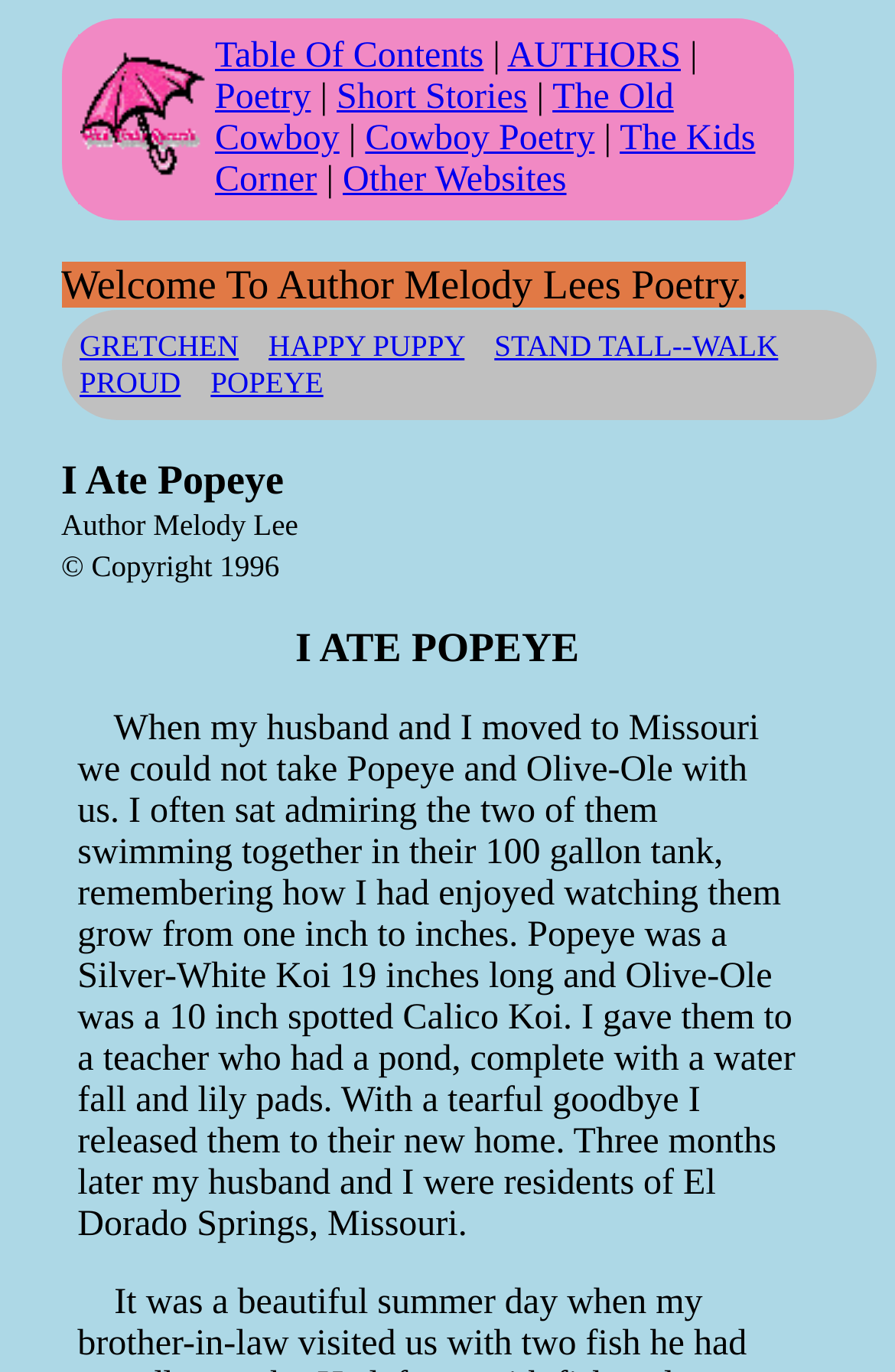Please provide a comprehensive answer to the question based on the screenshot: How many links are in the table of contents?

The table of contents is located in the first layout table, and it contains 8 links: 'Table Of Contents', 'AUTHORS', 'Poetry', 'Short Stories', 'The Old Cowboy', 'Cowboy Poetry', 'The Kids Corner', and 'Other Websites'.